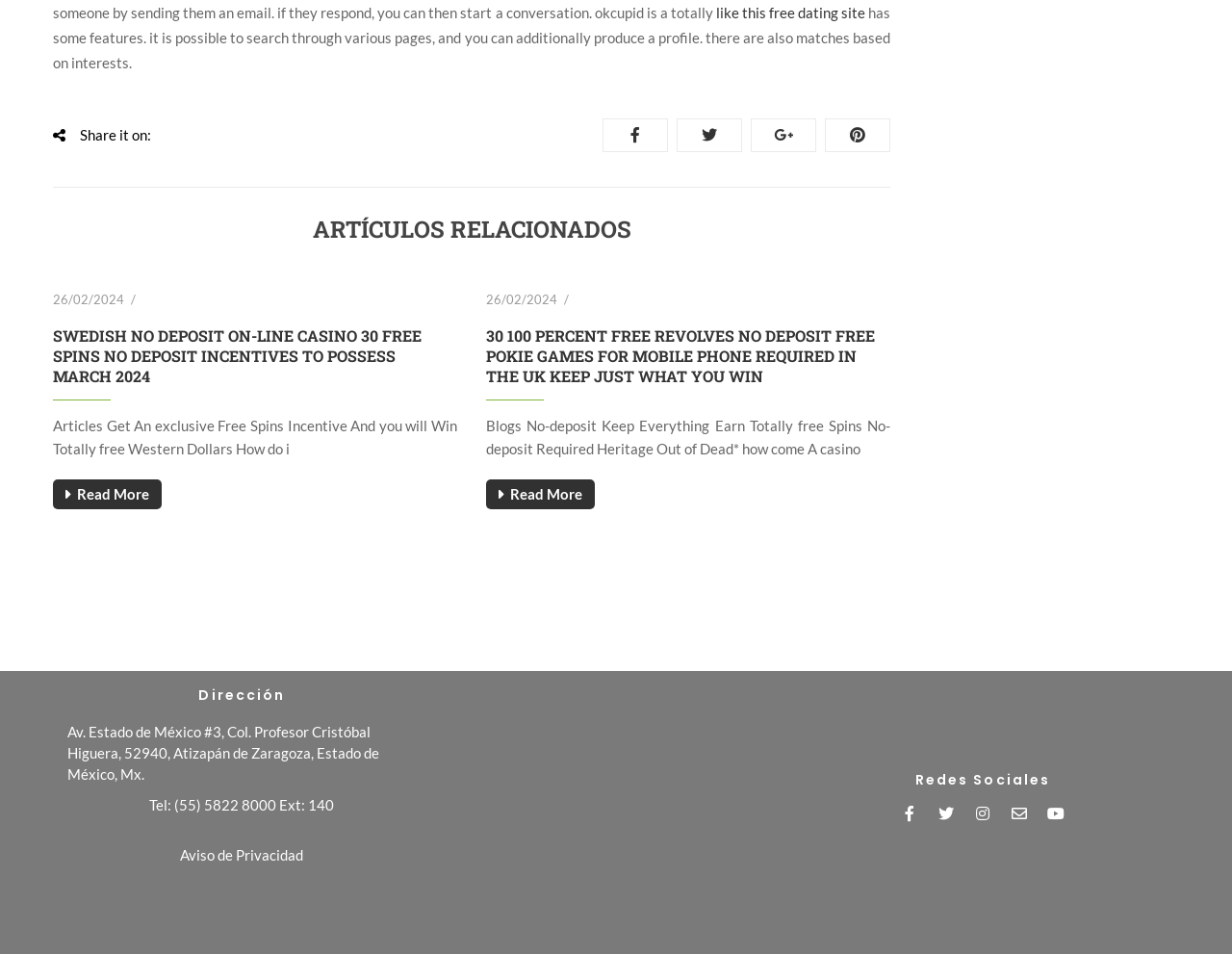Find the bounding box coordinates for the area that should be clicked to accomplish the instruction: "Read more about SWEDISH NO DEPOSIT ON-LINE CASINO".

[0.043, 0.503, 0.131, 0.534]